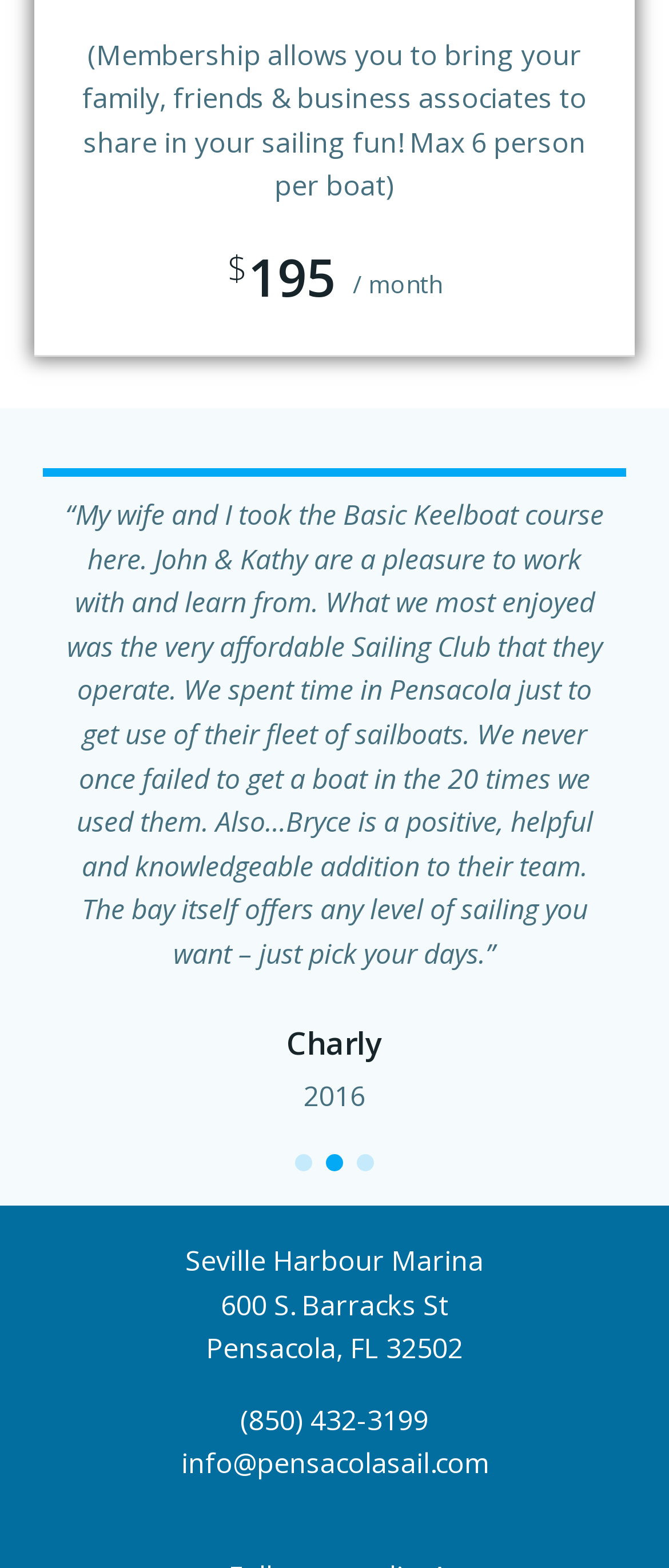Use a single word or phrase to answer this question: 
What is the name of the marina?

Seville Harbour Marina